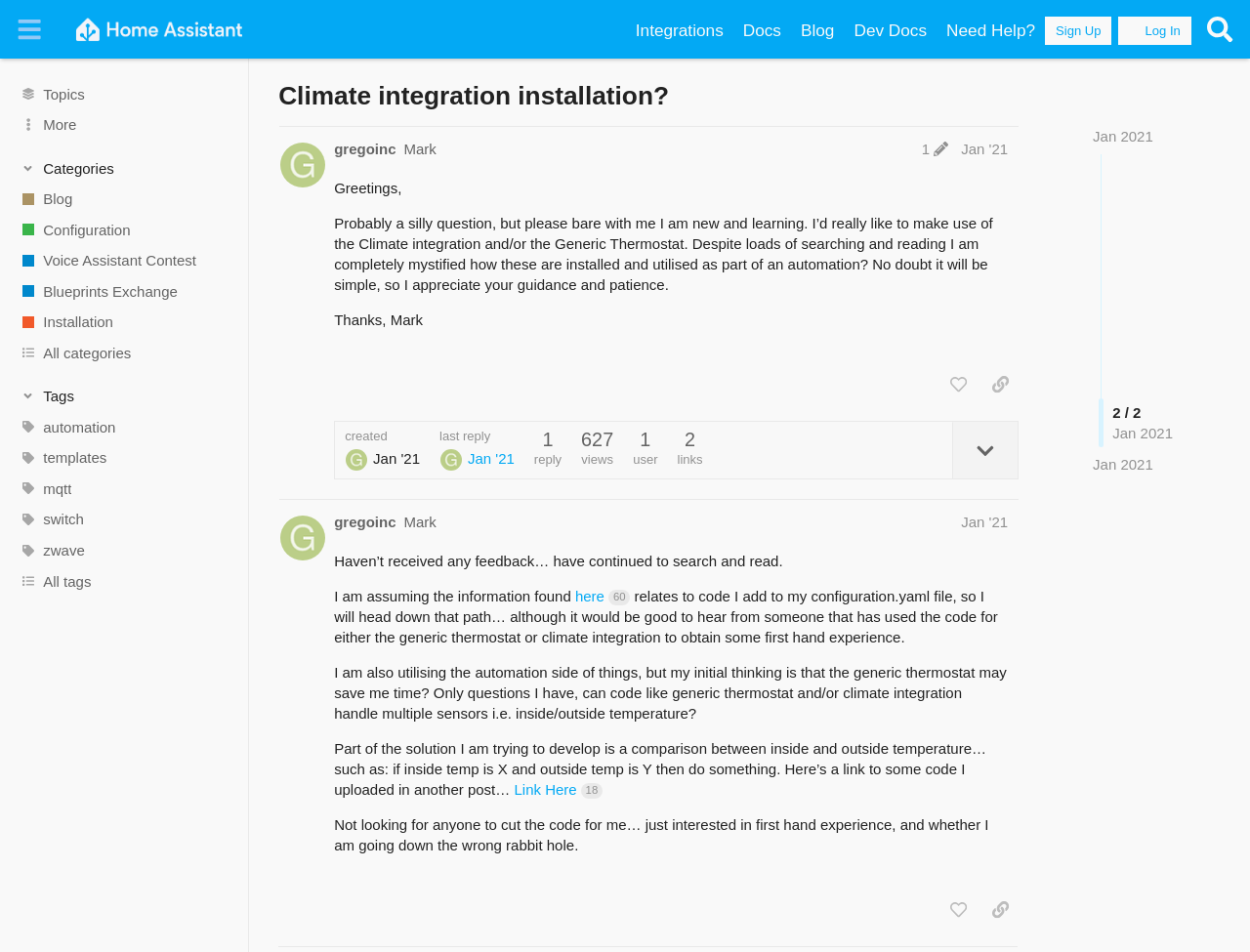Using floating point numbers between 0 and 1, provide the bounding box coordinates in the format (top-left x, top-left y, bottom-right x, bottom-right y). Locate the UI element described here: Installation

[0.0, 0.322, 0.199, 0.354]